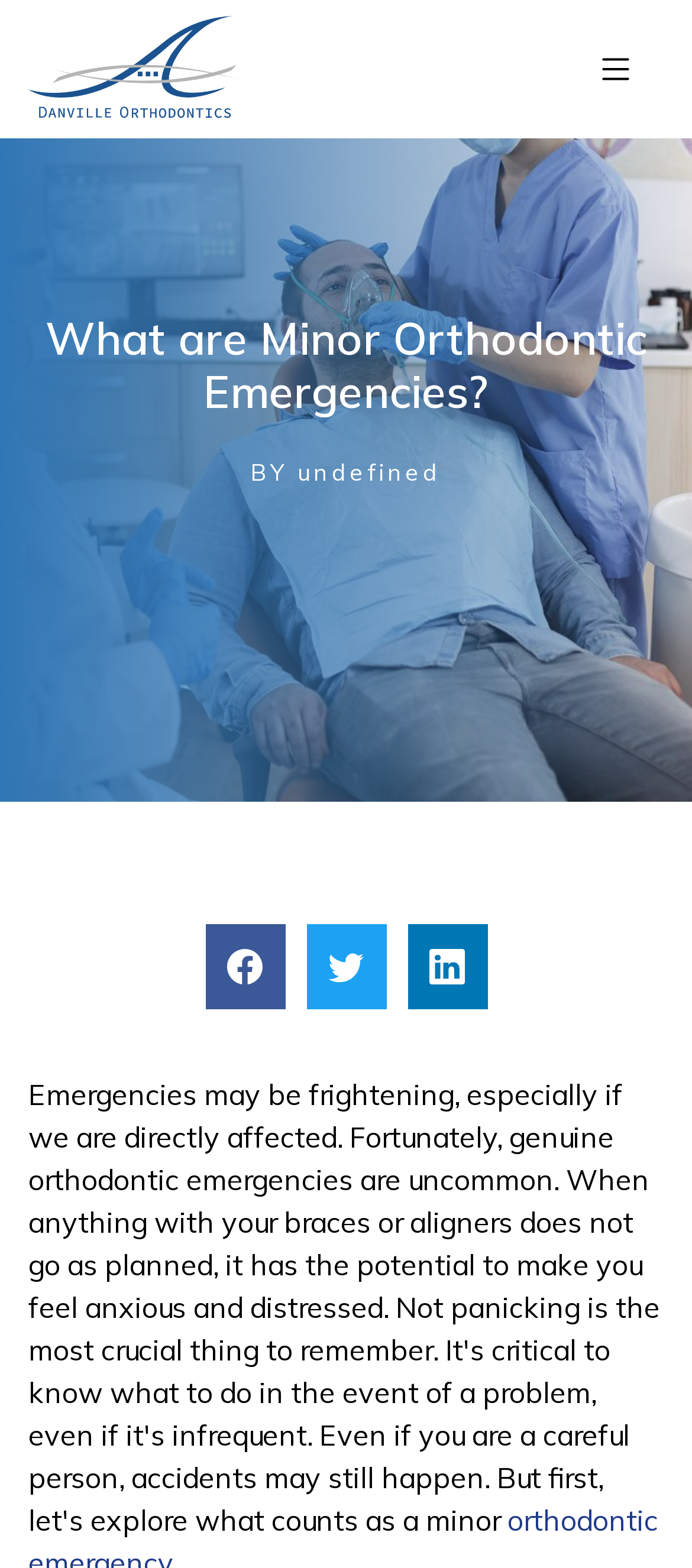Detail the various sections and features of the webpage.

The webpage is about minor orthodontic emergencies and their quick solutions. At the top left corner, there is a logo of Danville Orthodontics. On the top right side, there is a small image. 

The main title "What are Minor Orthodontic Emergencies?" is prominently displayed across the top of the page, spanning the entire width. Below the title, there is a button labeled "BY undefined" positioned roughly in the middle of the page.

Underneath the title, there are three links, each accompanied by a small image, aligned horizontally and centered on the page. These links are evenly spaced and take up about half of the page's width.